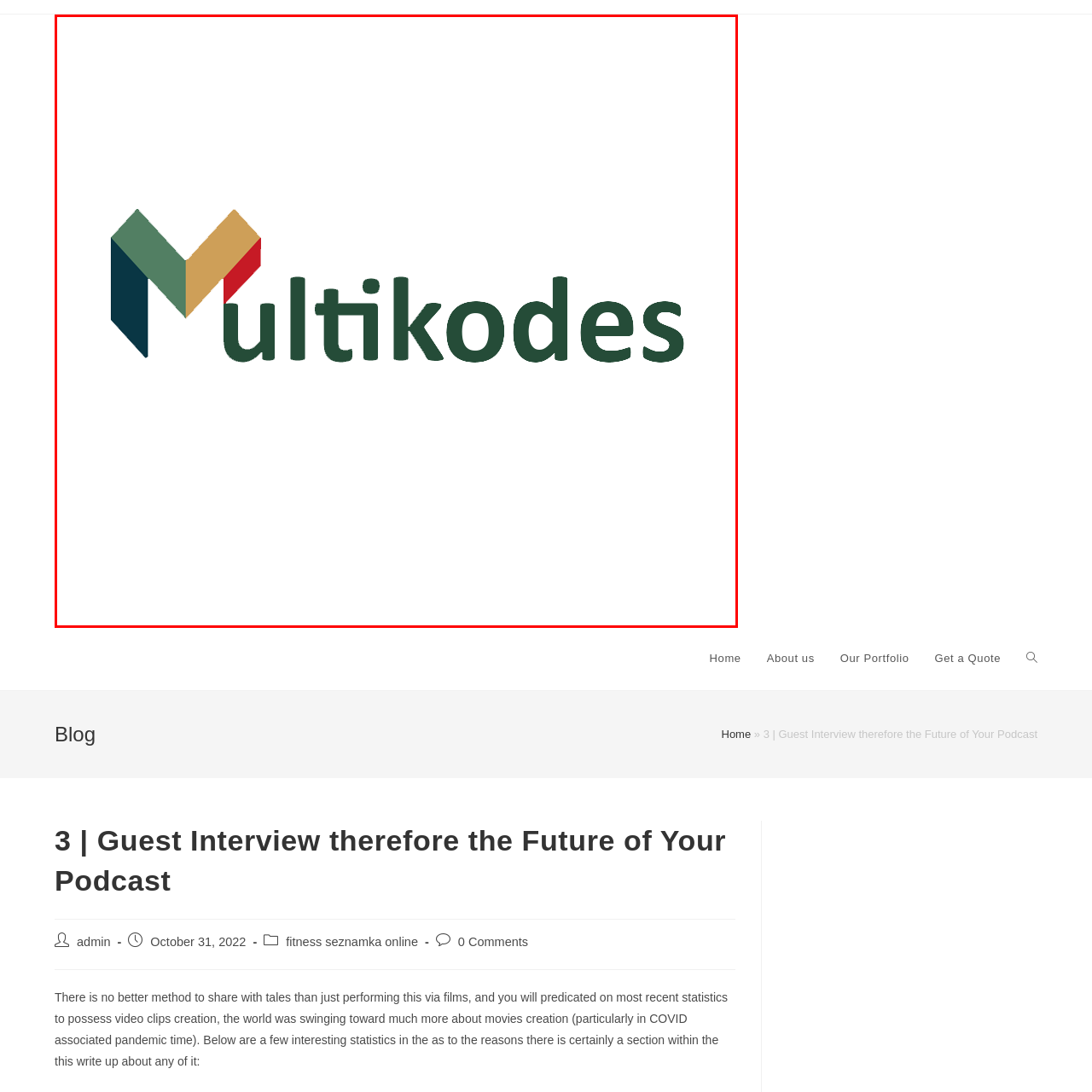What shape is used to create the abstract 'M'?
Examine the red-bounded area in the image carefully and respond to the question with as much detail as possible.

The caption states that the abstract representation of the letter 'M' is created with geometric shapes in various colors, which implies that the shape used to create the 'M' is geometric in nature.